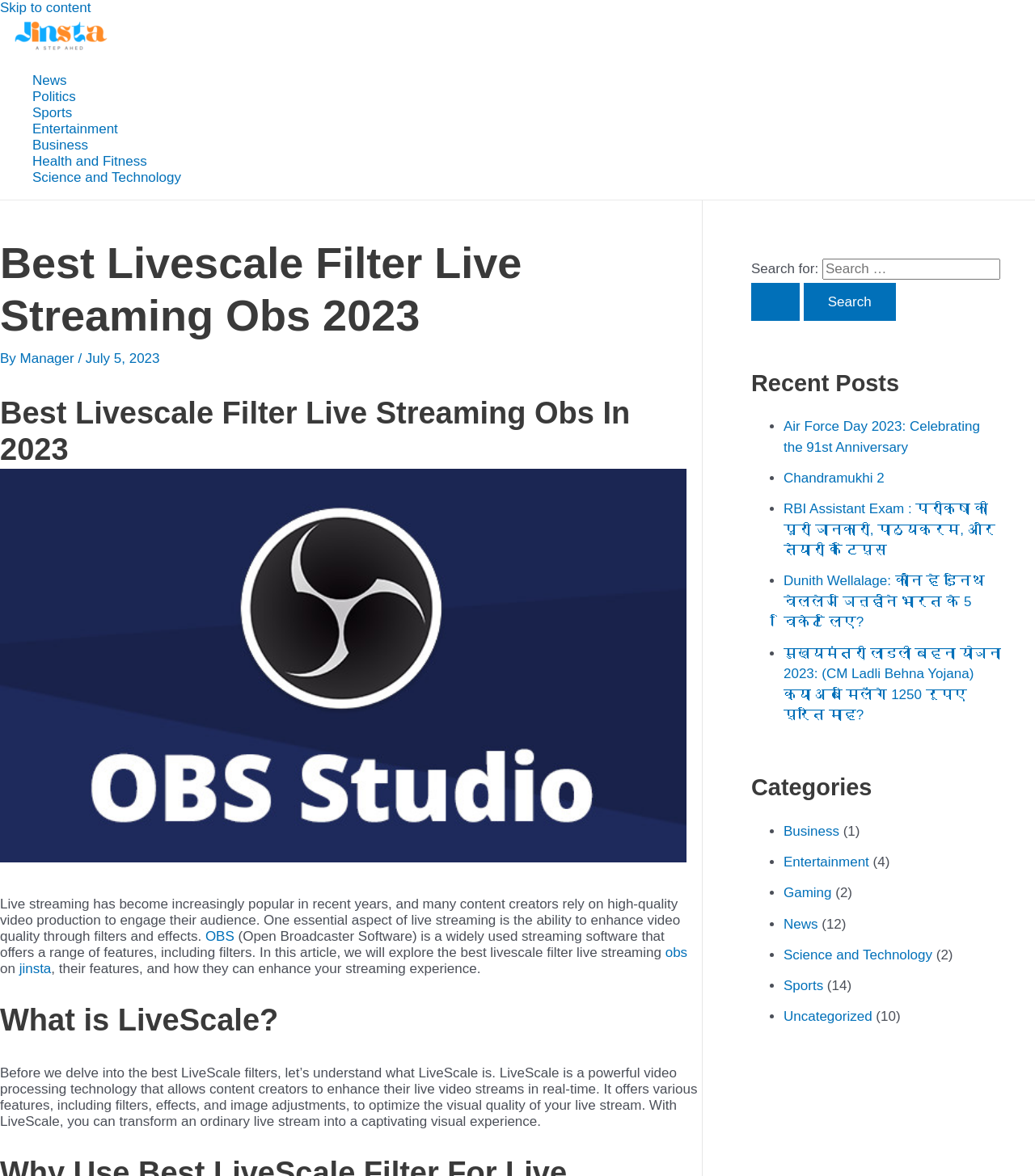Bounding box coordinates are to be given in the format (top-left x, top-left y, bottom-right x, bottom-right y). All values must be floating point numbers between 0 and 1. Provide the bounding box coordinate for the UI element described as: parent_node: Search for: value="Search"

[0.776, 0.241, 0.865, 0.273]